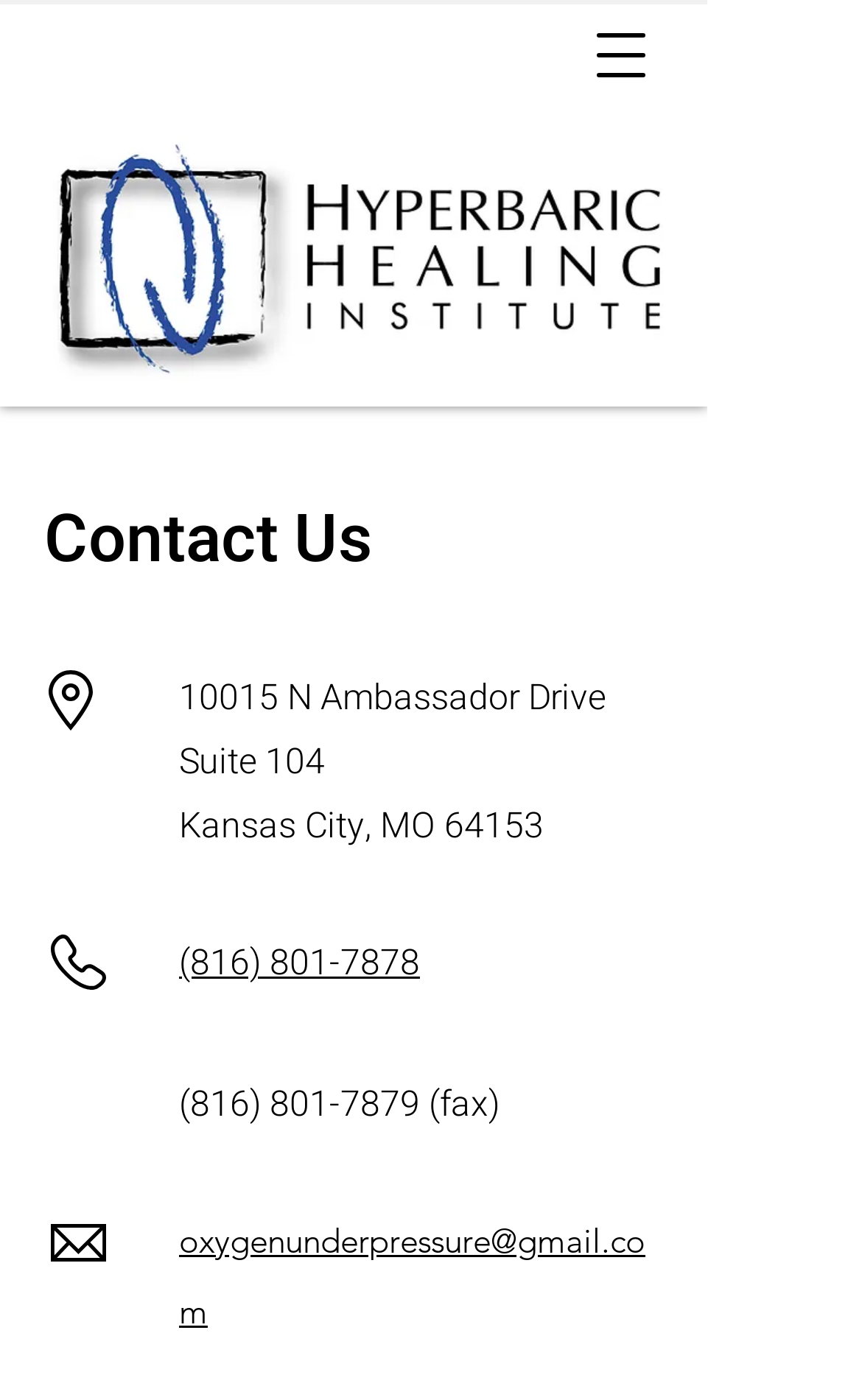What is the email address of Hyperbaric Healing?
Provide a concise answer using a single word or phrase based on the image.

oxygenunderpressure@gmail.com